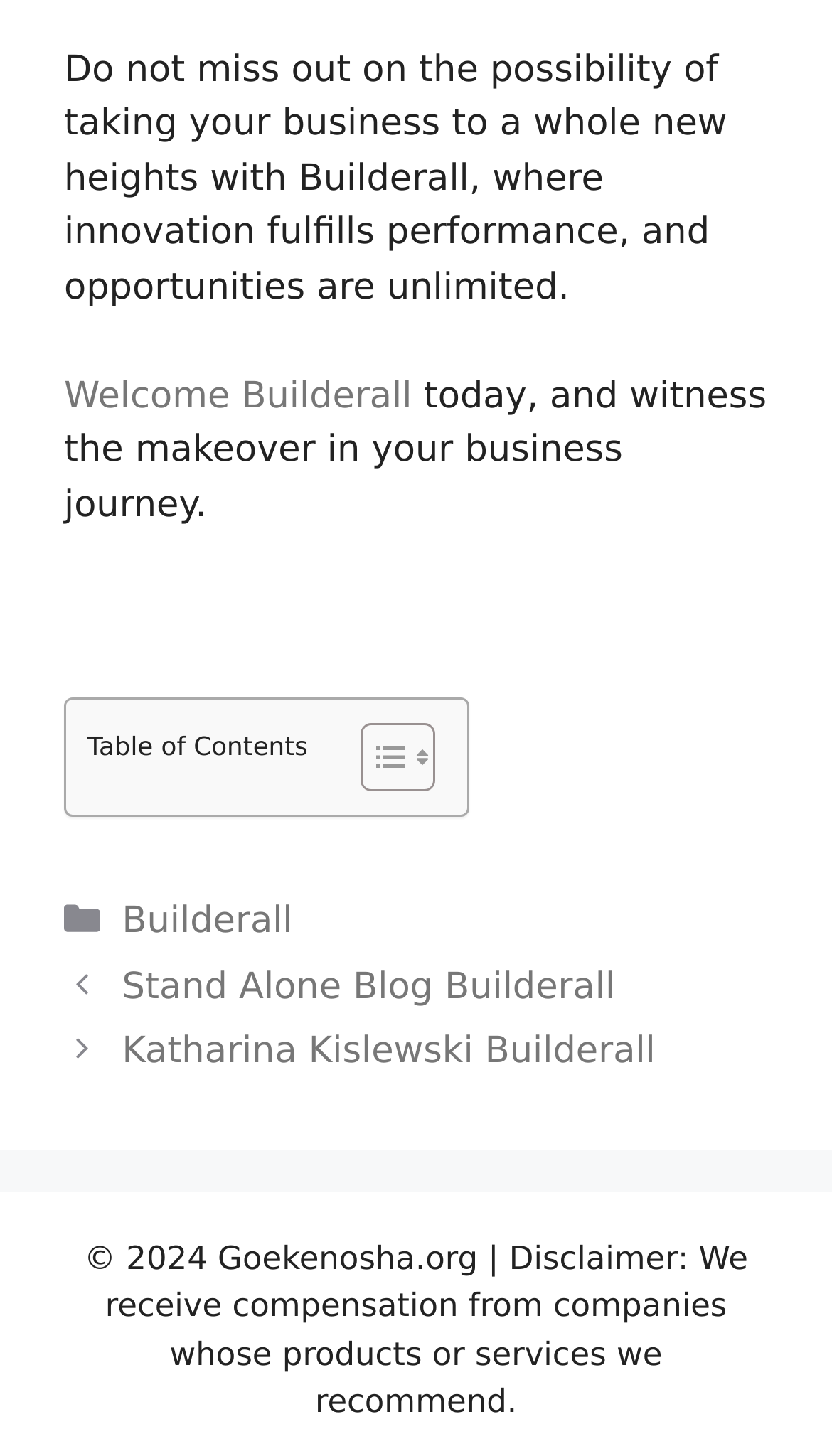What is the name of the category?
Please provide a comprehensive answer based on the contents of the image.

The name of the category is Builderall, which can be inferred from the presence of the text 'Categories' and the link 'Builderall' in the footer section of the page.